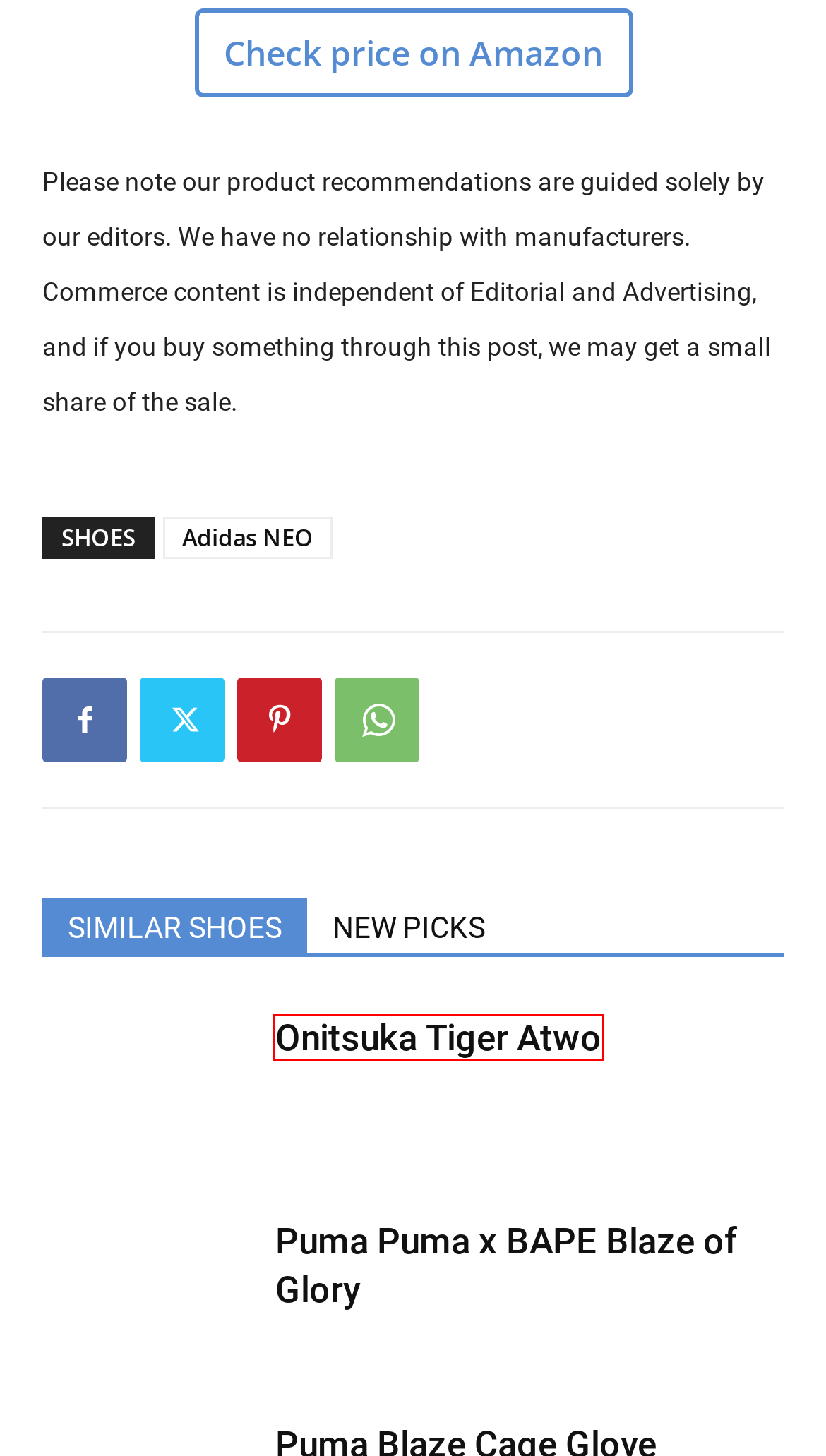You have a screenshot showing a webpage with a red bounding box highlighting an element. Choose the webpage description that best fits the new webpage after clicking the highlighted element. The descriptions are:
A. Onitsuka Tiger Atwo – Shoes Reviews & Reasons To Buy
B. Running: Shoes, Reviews & Release Dates | SneakerDetails
C. Sneaker Release Dates & Shoe Reviews | SneakerDetails
D. Privacy Policy | SneakerDetails
E. Adidas: Shoes, Reviews & Release Dates | SneakerDetails
F. Puma Puma x BAPE Blaze of Glory – Shoes Reviews & Reasons To Buy
G. Puma Blaze Cage Glove – Shoes Reviews & Reasons To Buy
H. About | SneakerDetails

A